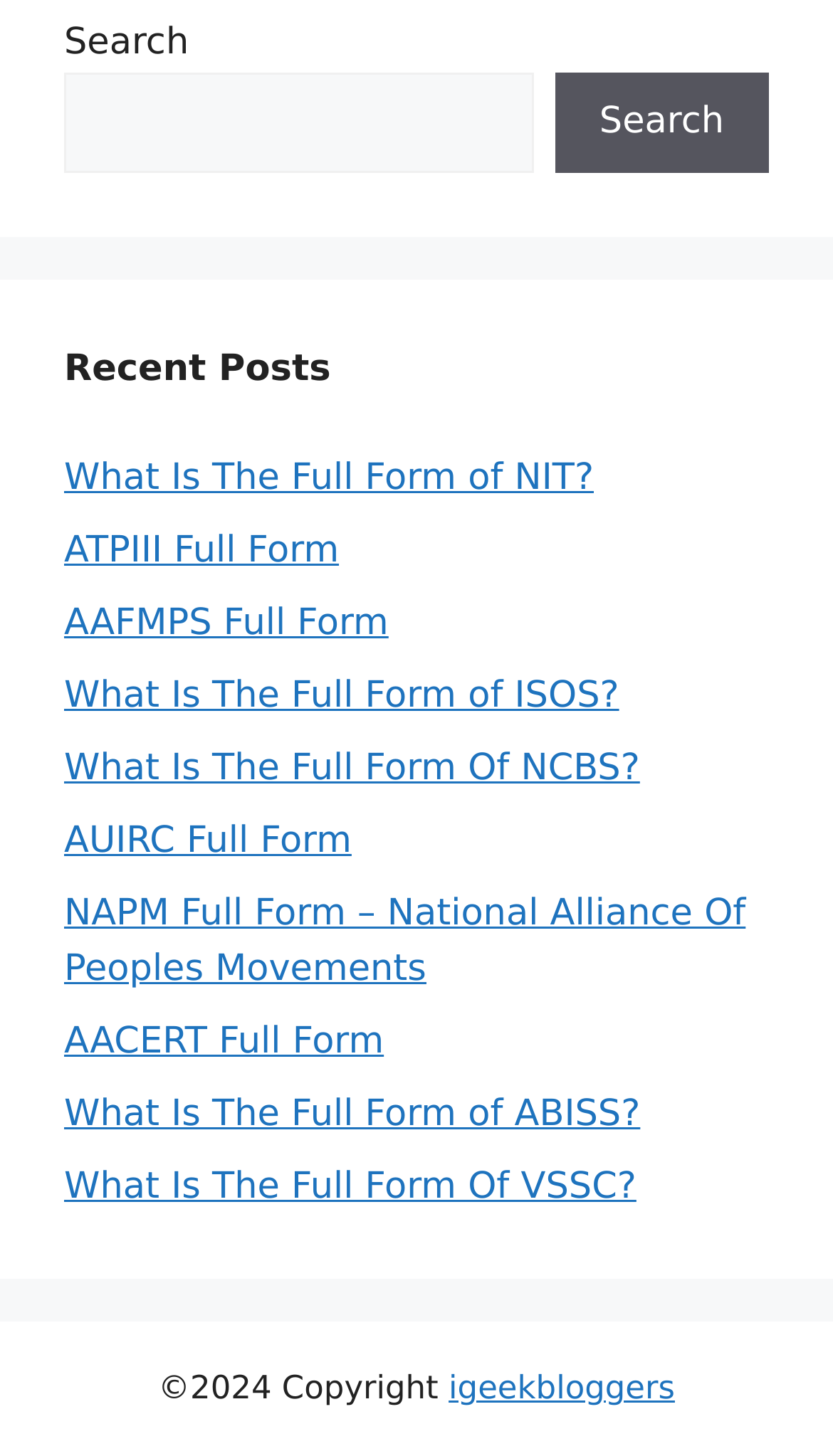Locate the bounding box of the user interface element based on this description: "igeekbloggers".

[0.539, 0.941, 0.81, 0.967]